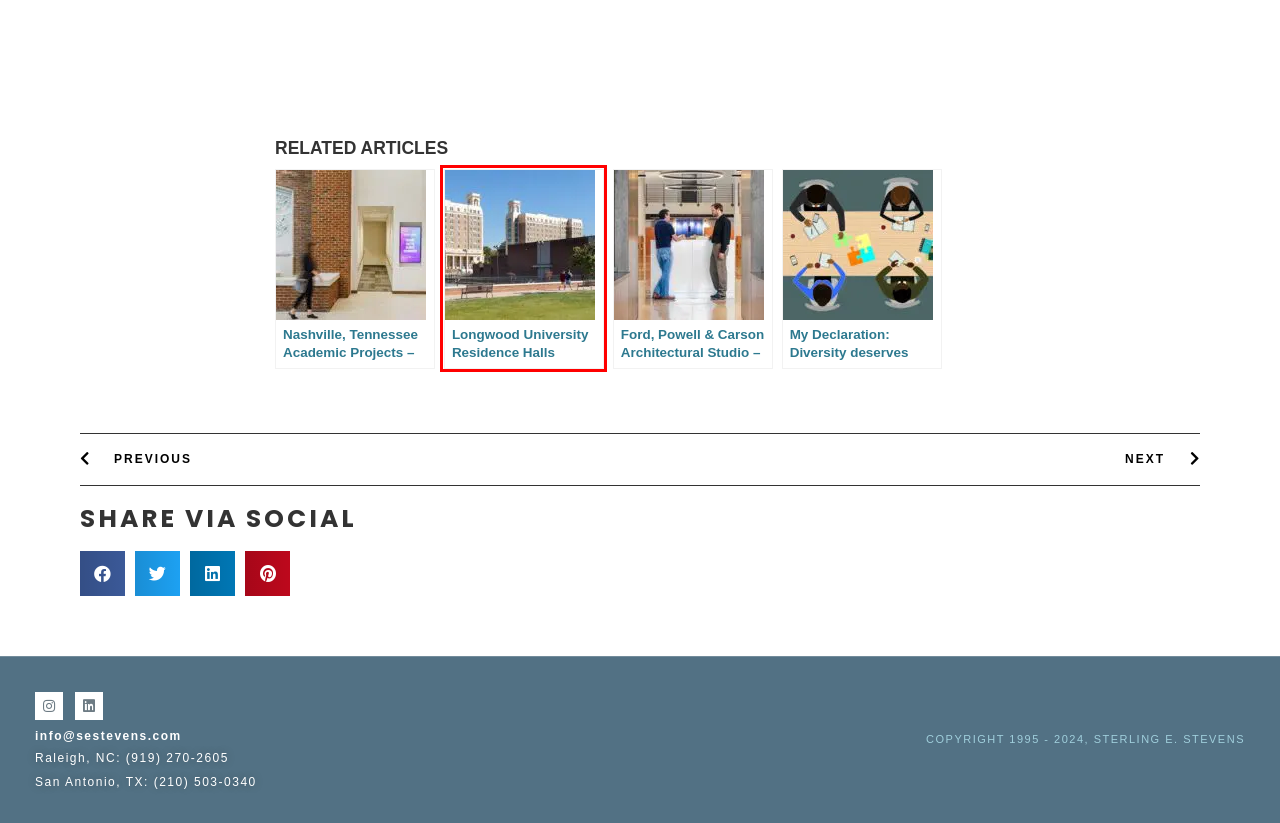You are looking at a screenshot of a webpage with a red bounding box around an element. Determine the best matching webpage description for the new webpage resulting from clicking the element in the red bounding box. Here are the descriptions:
A. Longwood University Residence Halls - Sterling E Stevens Design Photo
B. My Declaration: Diversity deserves progress instead of platitudes. - Sterling E Stevens Design Photo
C. Nashville, Tennessee Academic Projects - Architectural Photography - Sterling E Stevens Design Photo
D. Ann Richards School for Young Women Leaders - Austin, Texas - Sterling E Stevens Design Photo
E. Contact - Sterling E Stevens Design Photo
F. Joeris General Contractors - Texas Commercial Construction Management
G. Ford, Powell & Carson Architectural Studio - San Antonio, Texas - Sterling E Stevens Design Photo
H. Sterling E. Stevens Design Photo | Architectural Photographer

A